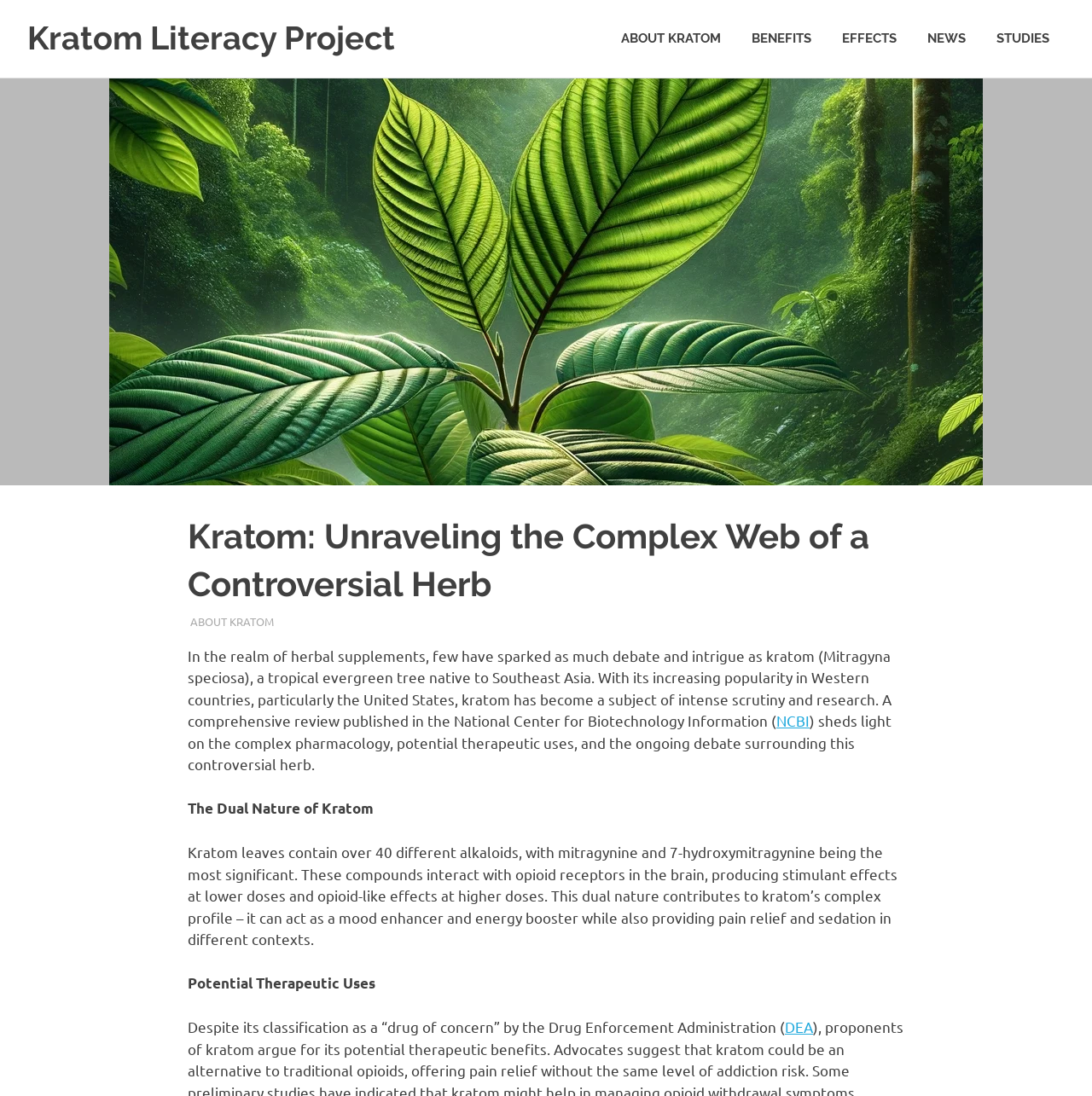Please find the bounding box coordinates of the element's region to be clicked to carry out this instruction: "Read about the benefits of kratom".

[0.674, 0.012, 0.757, 0.058]